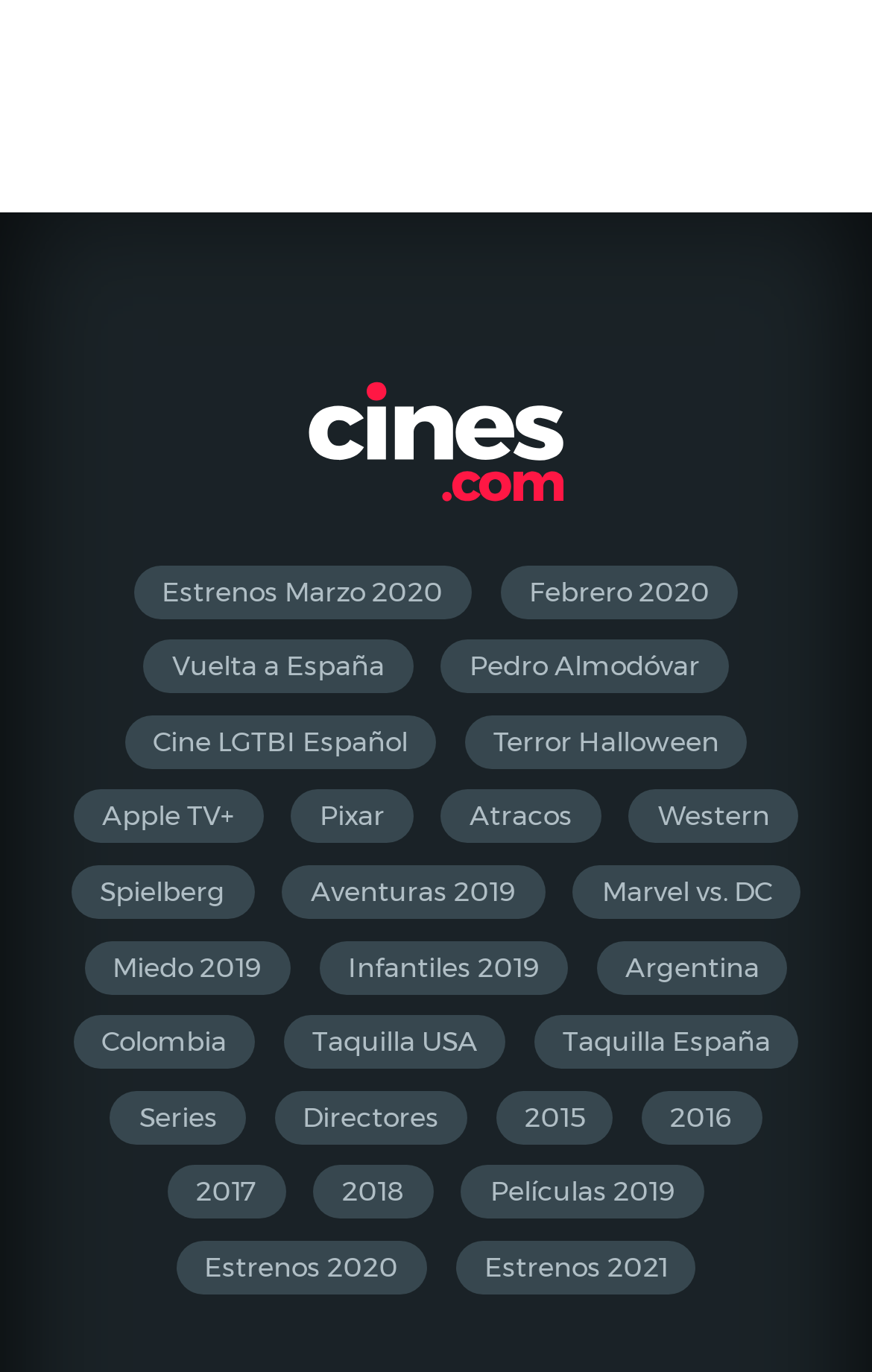What is the region of the link 'Taquilla España'?
Based on the visual, give a brief answer using one word or a short phrase.

España